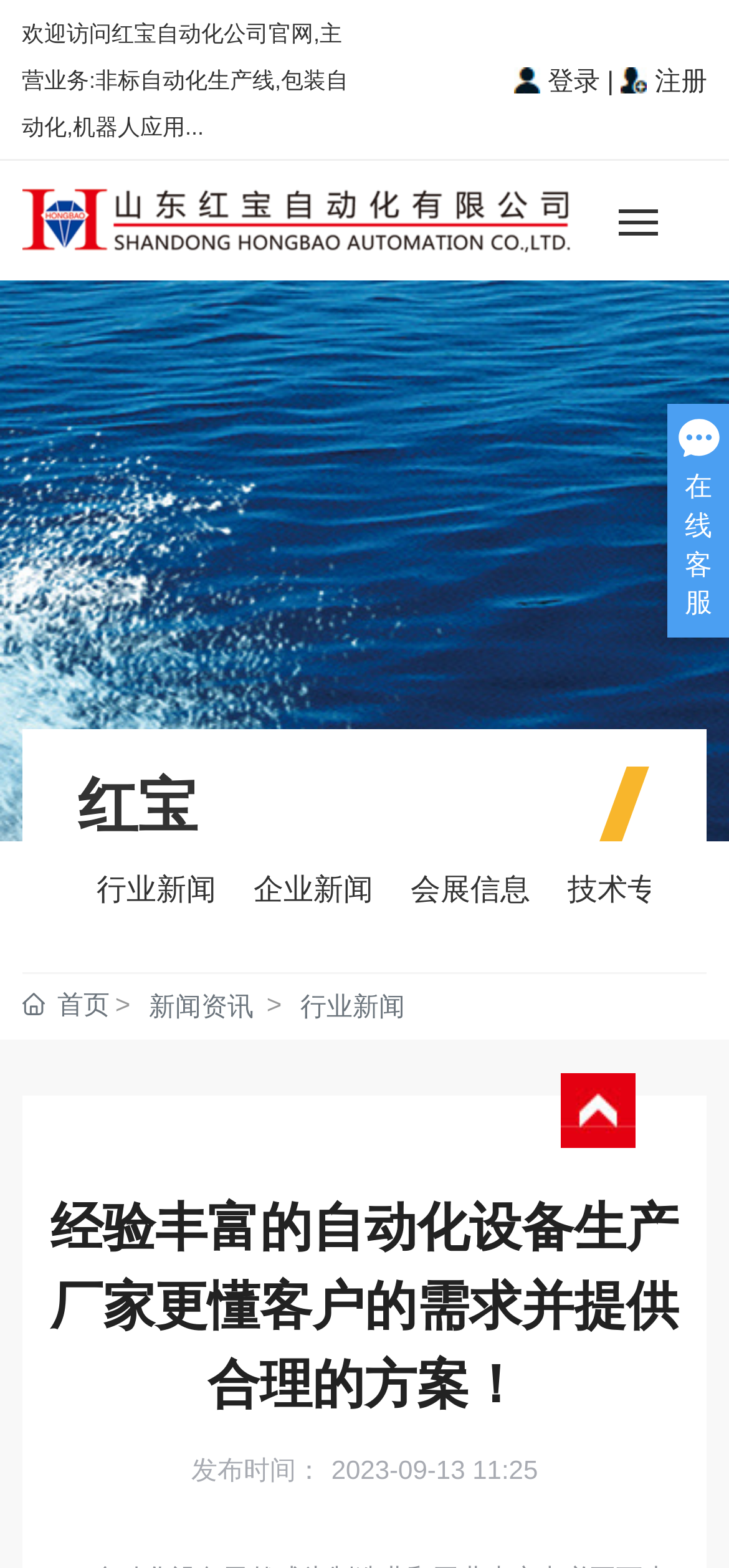Locate the bounding box coordinates of the clickable region to complete the following instruction: "browse the news page."

[0.038, 0.47, 0.913, 0.541]